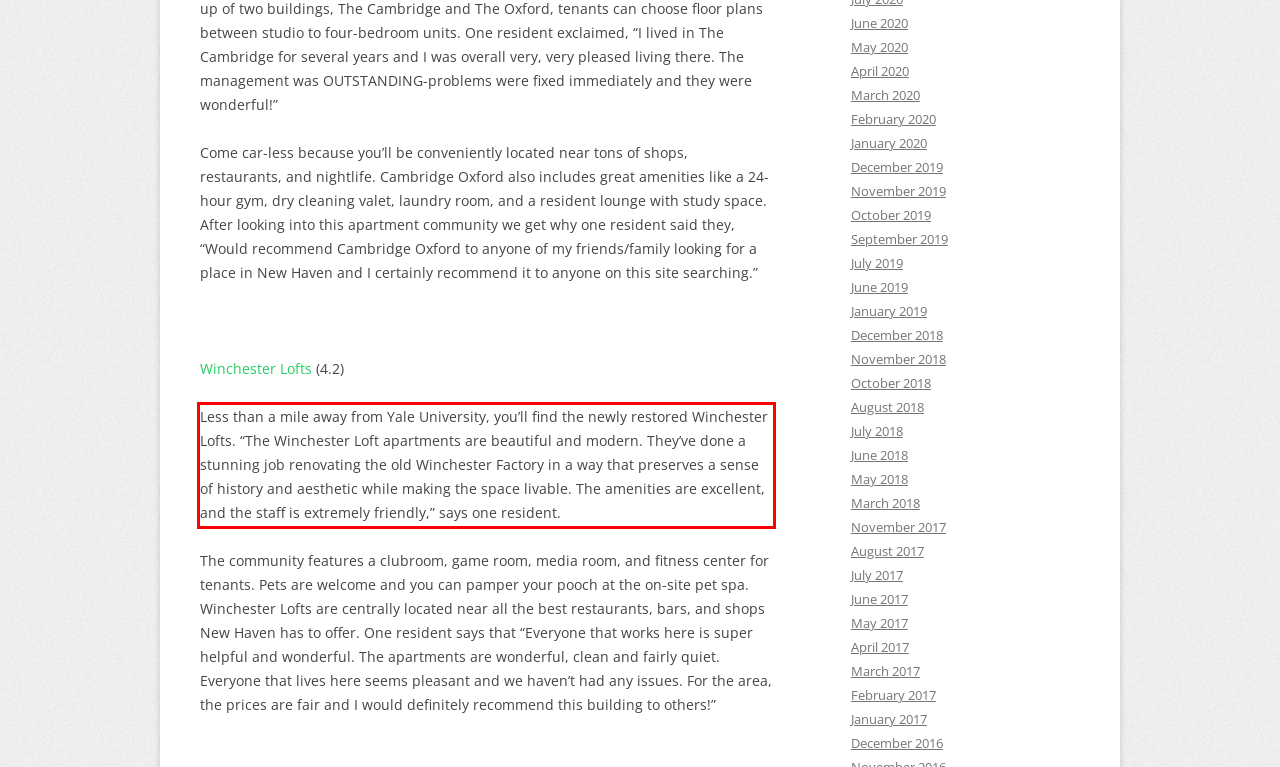From the provided screenshot, extract the text content that is enclosed within the red bounding box.

Less than a mile away from Yale University, you’ll find the newly restored Winchester Lofts. “The Winchester Loft apartments are beautiful and modern. They’ve done a stunning job renovating the old Winchester Factory in a way that preserves a sense of history and aesthetic while making the space livable. The amenities are excellent, and the staff is extremely friendly,” says one resident.